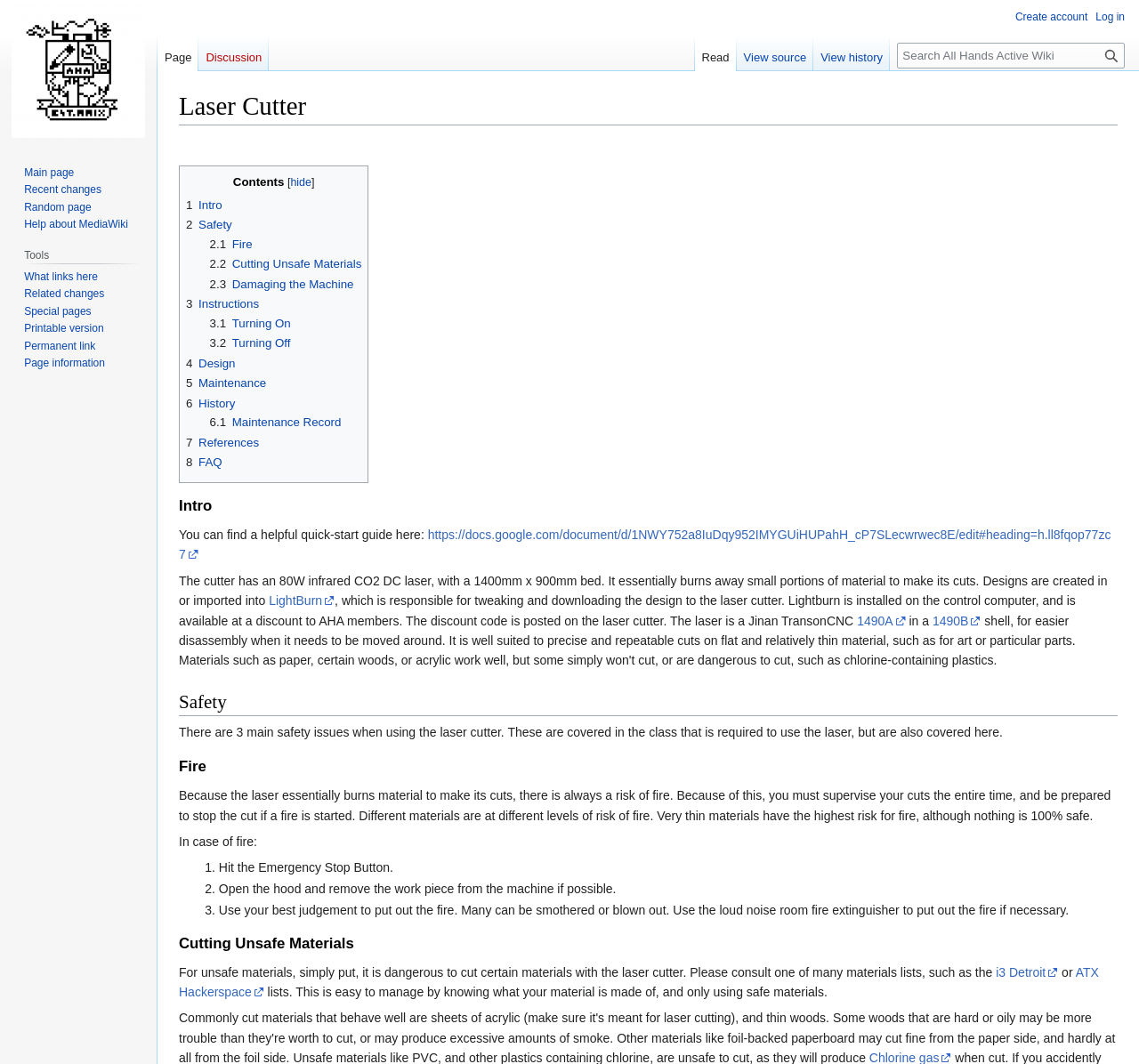Provide a comprehensive description of the webpage.

The webpage is about a laser cutter, specifically the one at All Hands Active Wiki. At the top, there is a heading "Laser Cutter" followed by two links "Jump to navigation" and "Jump to search". Below that, there is a navigation section with a heading "Contents" that contains links to various sections of the page, including "Intro", "Safety", "Instructions", "Design", "Maintenance", "History", "References", and "FAQ".

The "Intro" section provides a brief overview of the laser cutter, including its capabilities and a link to a quick-start guide. It also describes the laser cutter's specifications, including its 80W infrared CO2 DC laser and 1400mm x 900mm bed.

The "Safety" section highlights three main safety issues when using the laser cutter: fire, cutting unsafe materials, and damaging the machine. It provides detailed information on how to prevent and respond to fires, including a list of steps to take in case of a fire.

The page also has several navigation sections, including "Personal tools", "Namespaces", "Views", and "Tools", which provide links to various functions and features of the wiki.

At the bottom of the page, there is a search bar and a link to visit the main page. Overall, the webpage provides a comprehensive guide to the laser cutter at All Hands Active Wiki, including its features, safety guidelines, and instructions for use.